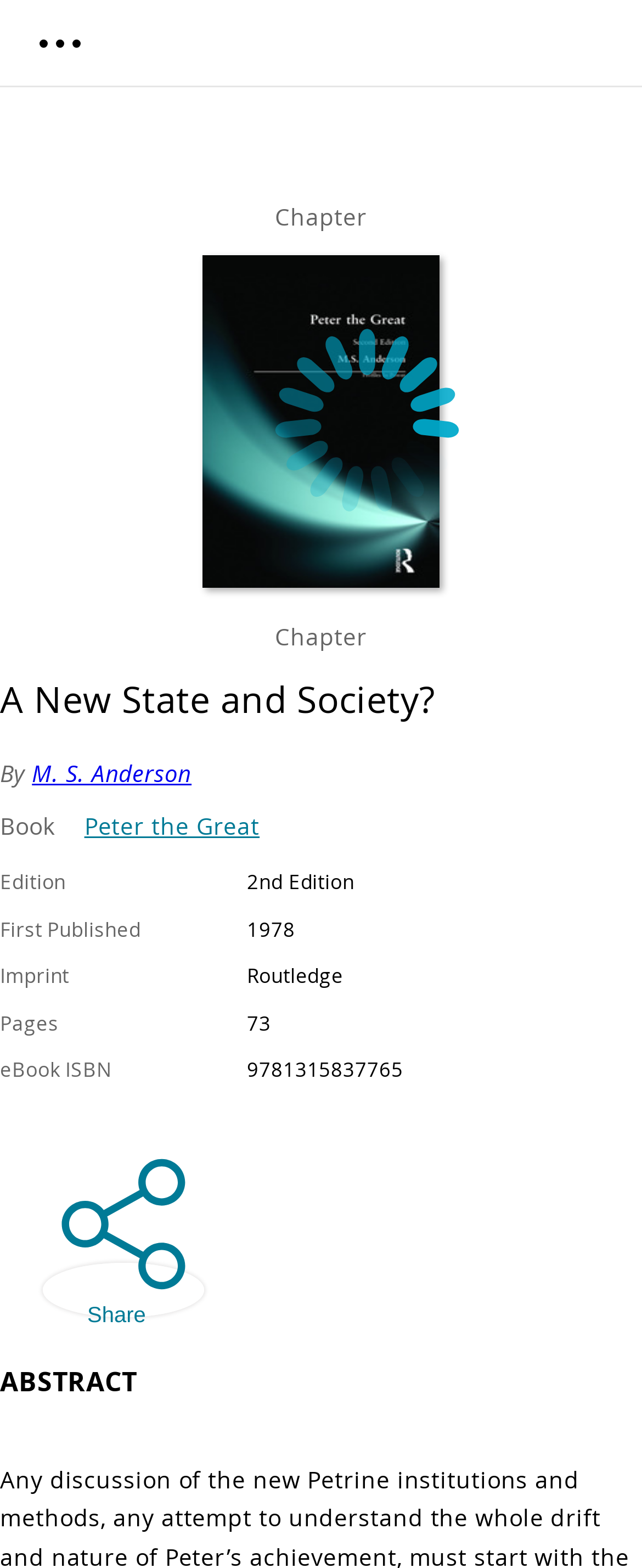Please give a short response to the question using one word or a phrase:
What is the edition of the book?

2nd Edition